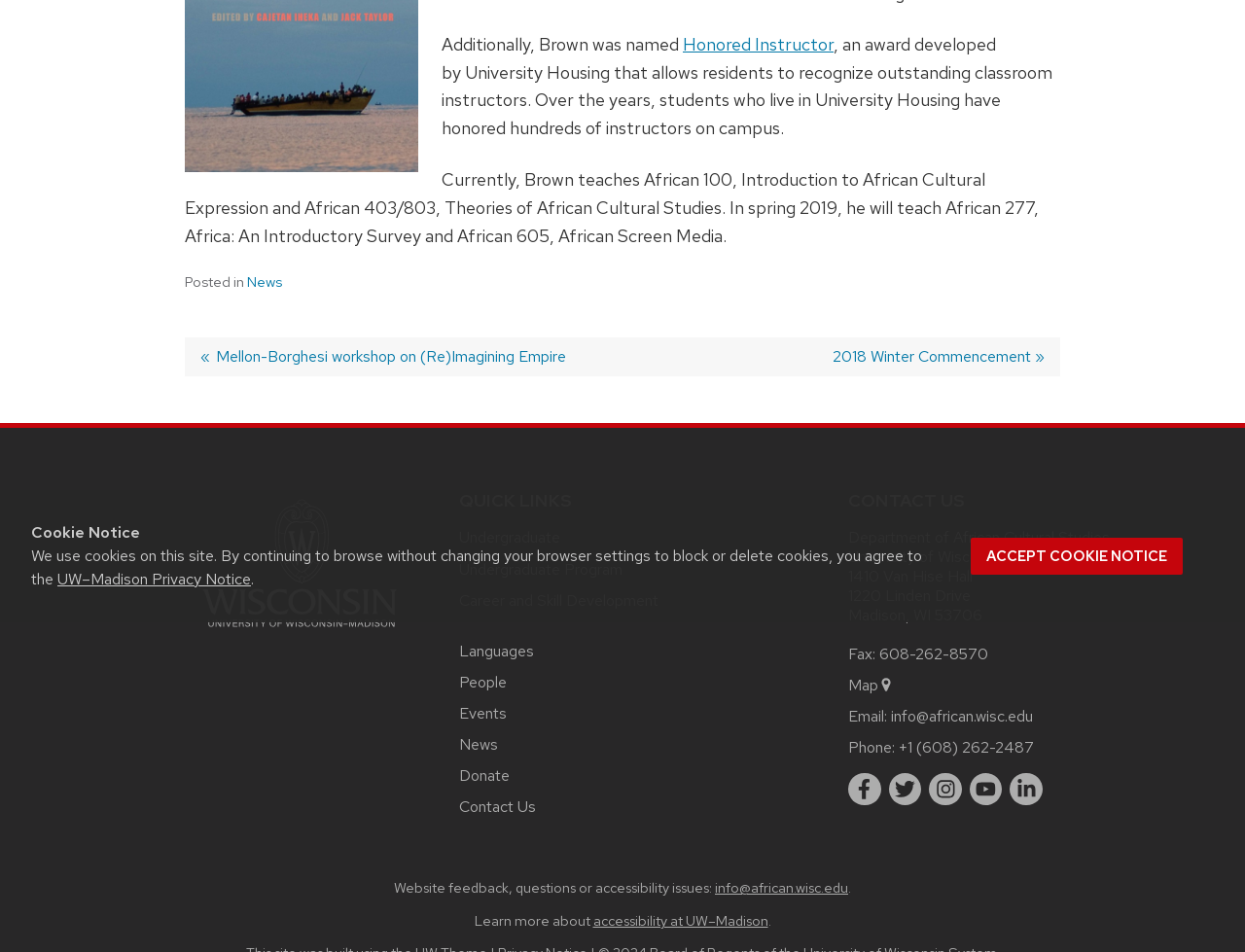Locate the bounding box of the UI element based on this description: "Career and Skill Development". Provide four float numbers between 0 and 1 as [left, top, right, bottom].

[0.369, 0.62, 0.529, 0.641]